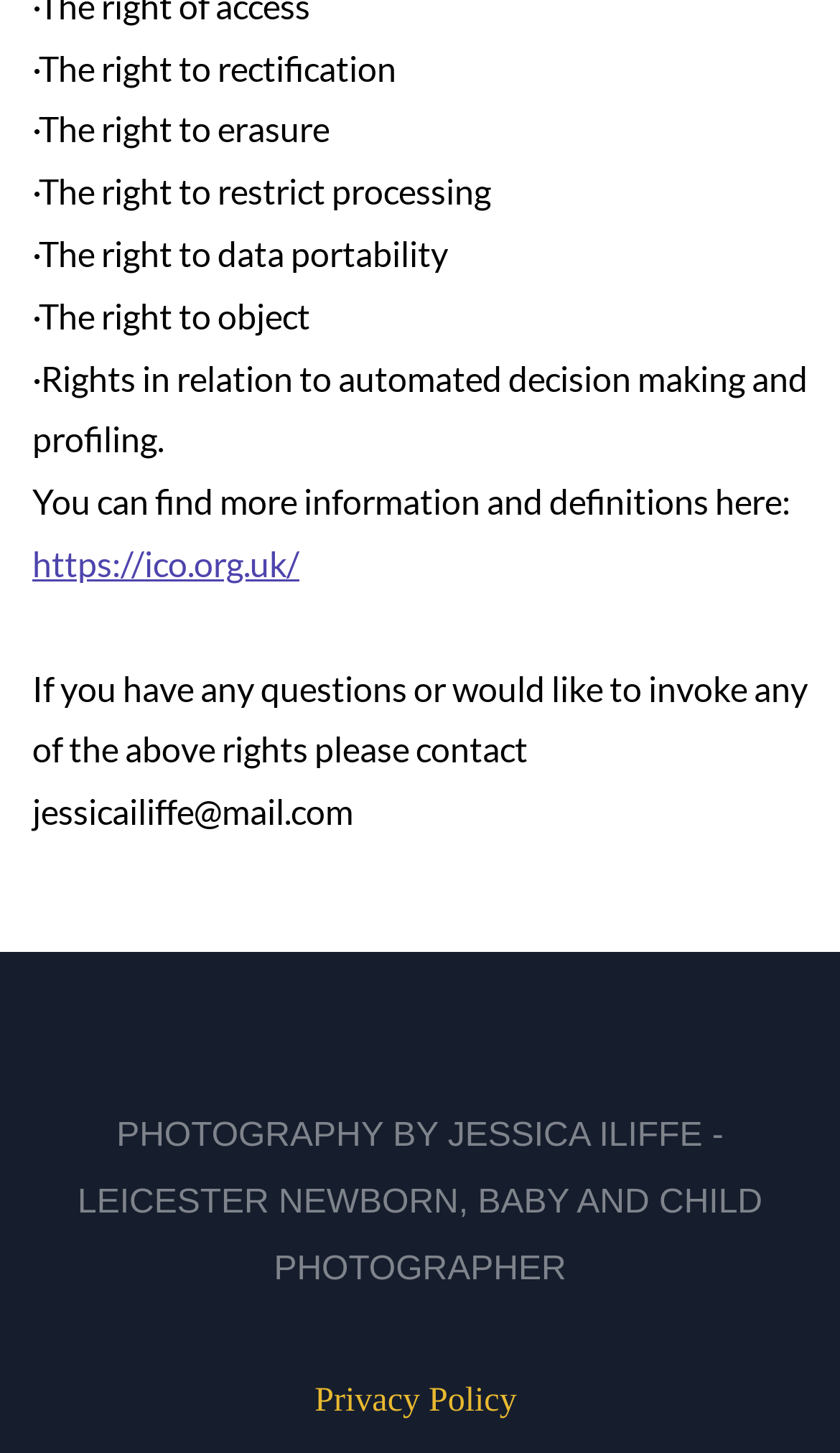Please answer the following question using a single word or phrase: 
What are the rights mentioned on this webpage?

Data protection rights